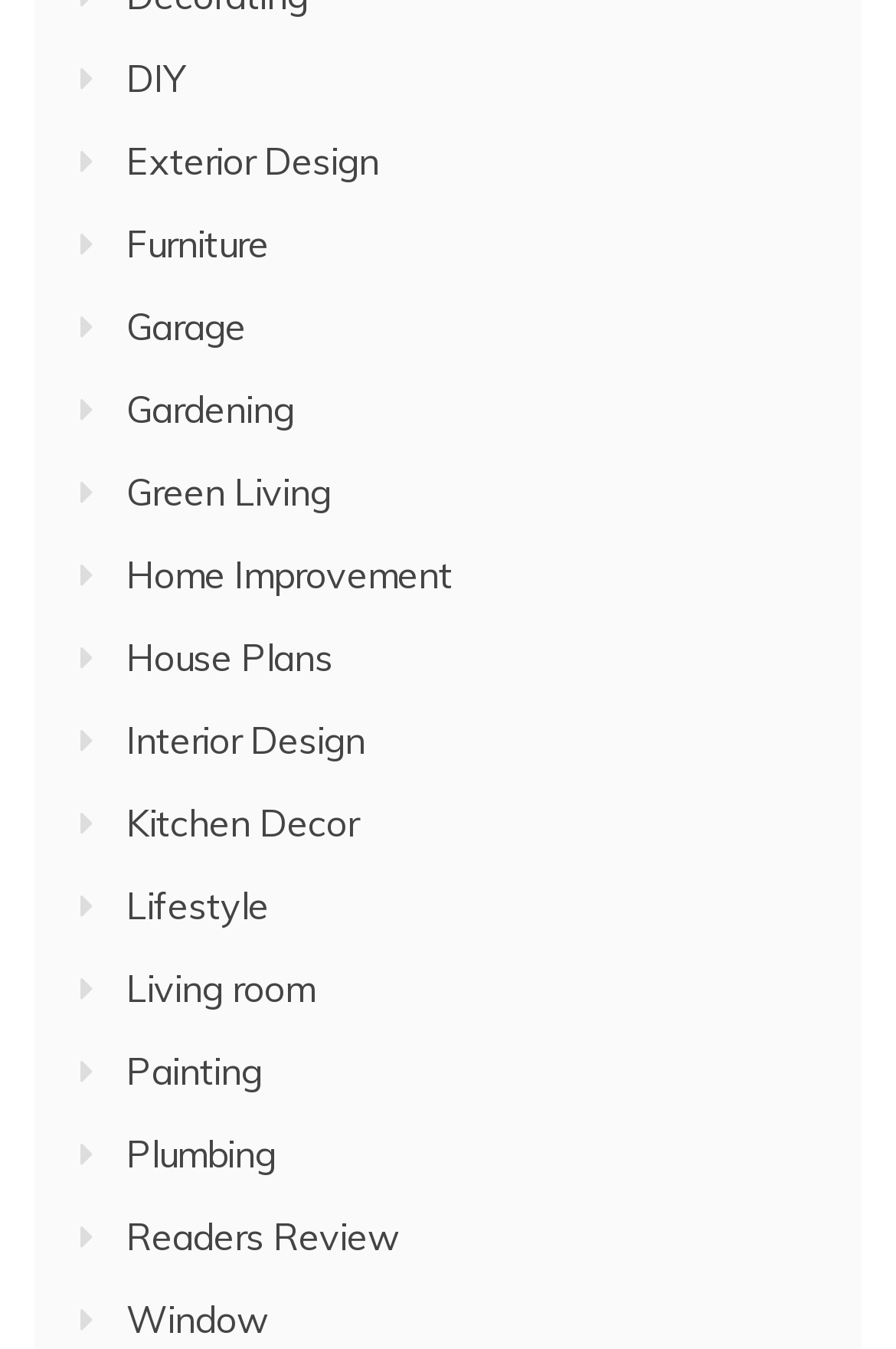What is the first category in the list?
Based on the visual content, answer with a single word or a brief phrase.

DIY